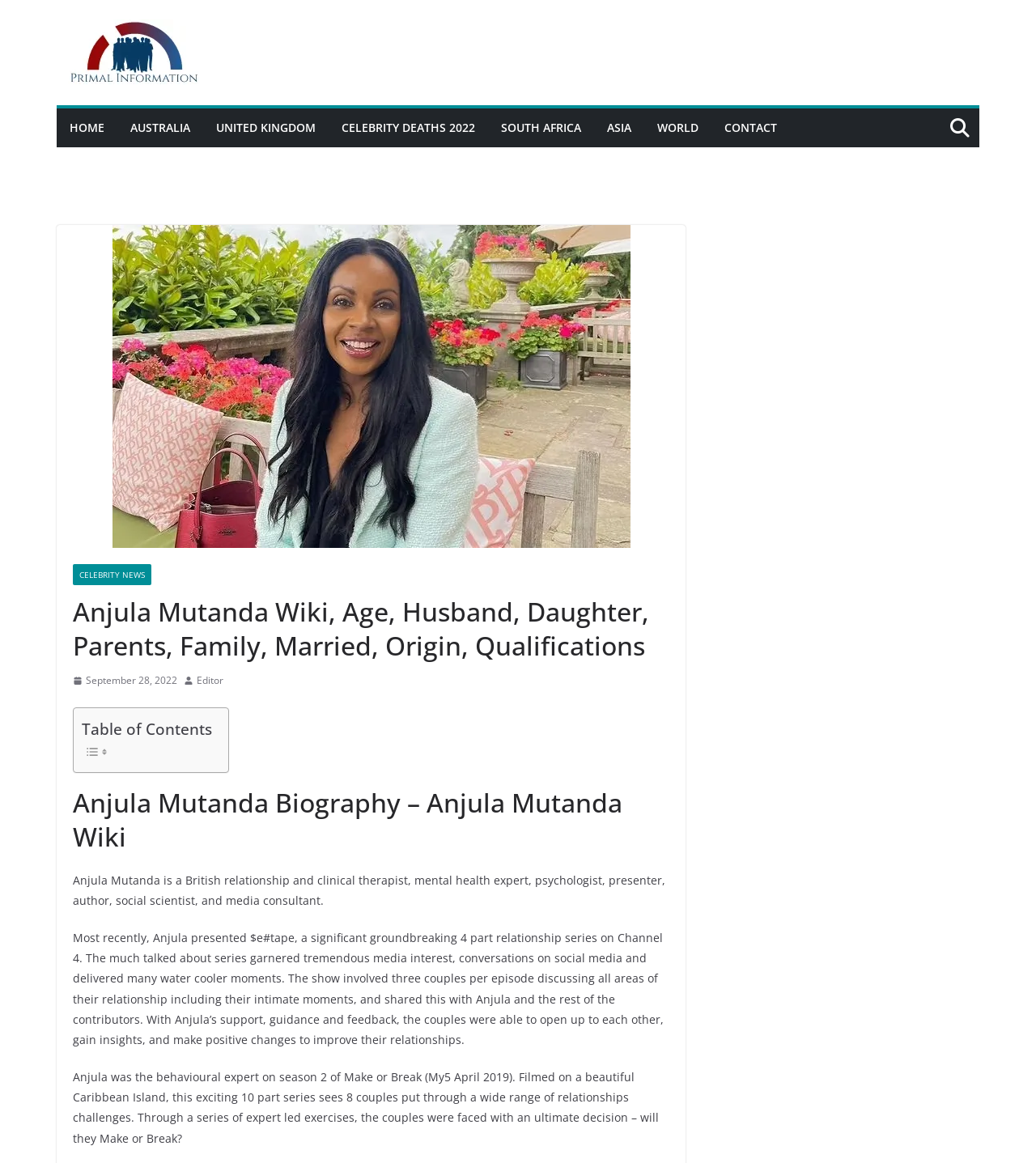Give the bounding box coordinates for the element described by: "September 28, 2022September 28, 2022".

[0.07, 0.578, 0.171, 0.593]